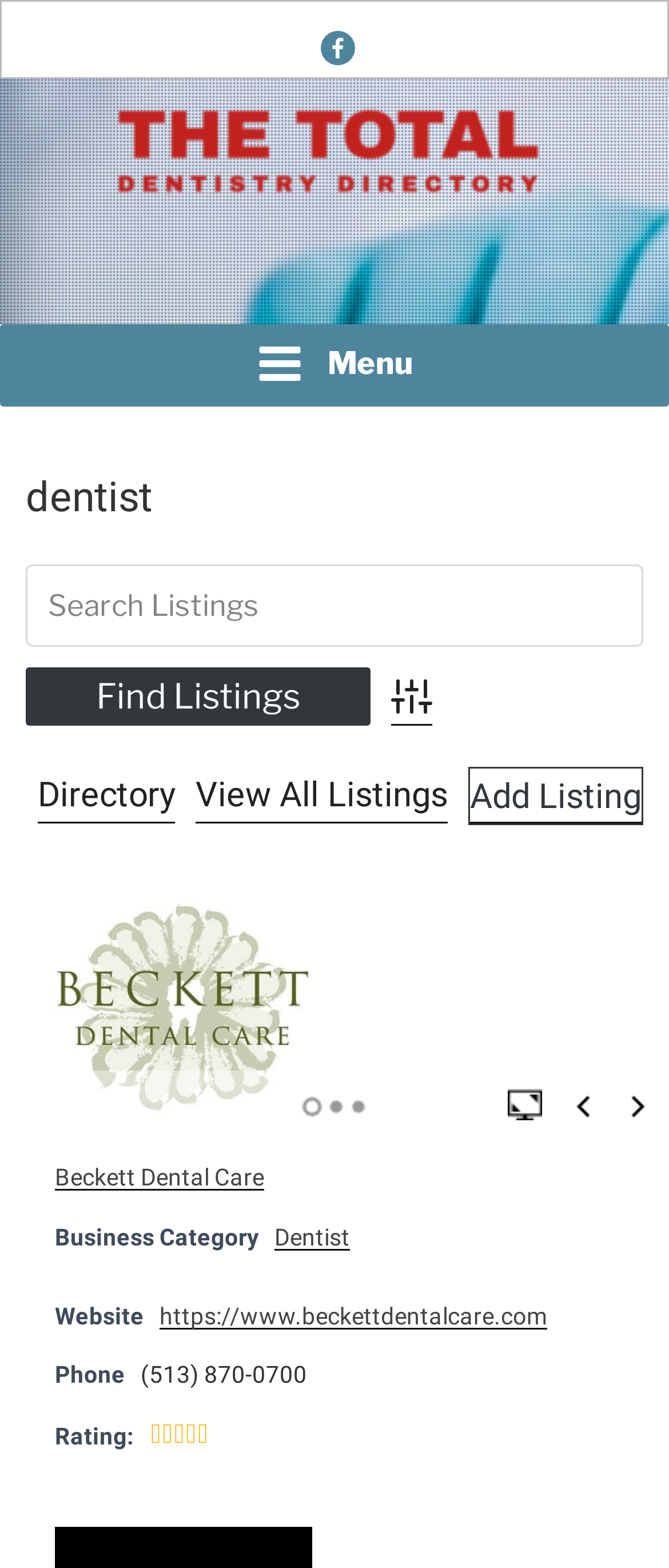Determine the bounding box for the UI element as described: "The Total Dentistry Directory". The coordinates should be represented as four float numbers between 0 and 1, formatted as [left, top, right, bottom].

[0.0, 0.16, 0.462, 0.204]